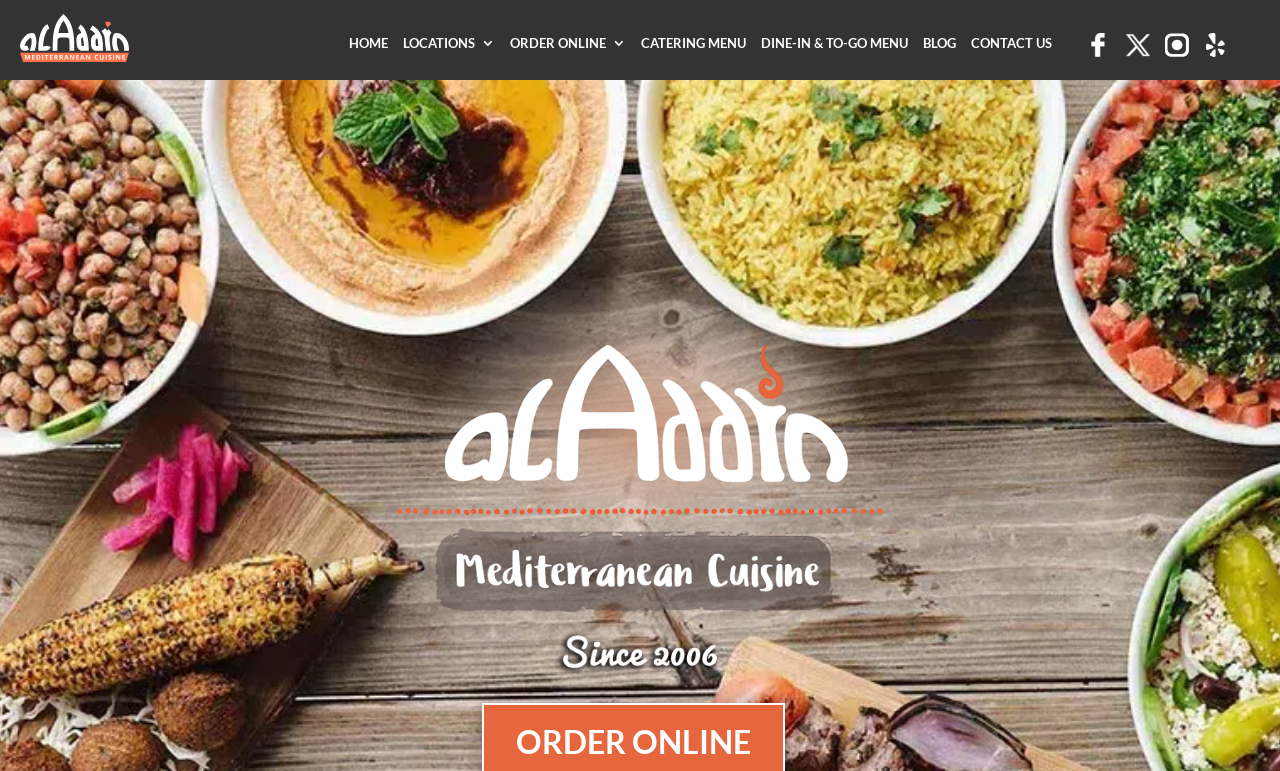Please locate the clickable area by providing the bounding box coordinates to follow this instruction: "order food online".

[0.398, 0.048, 0.489, 0.108]